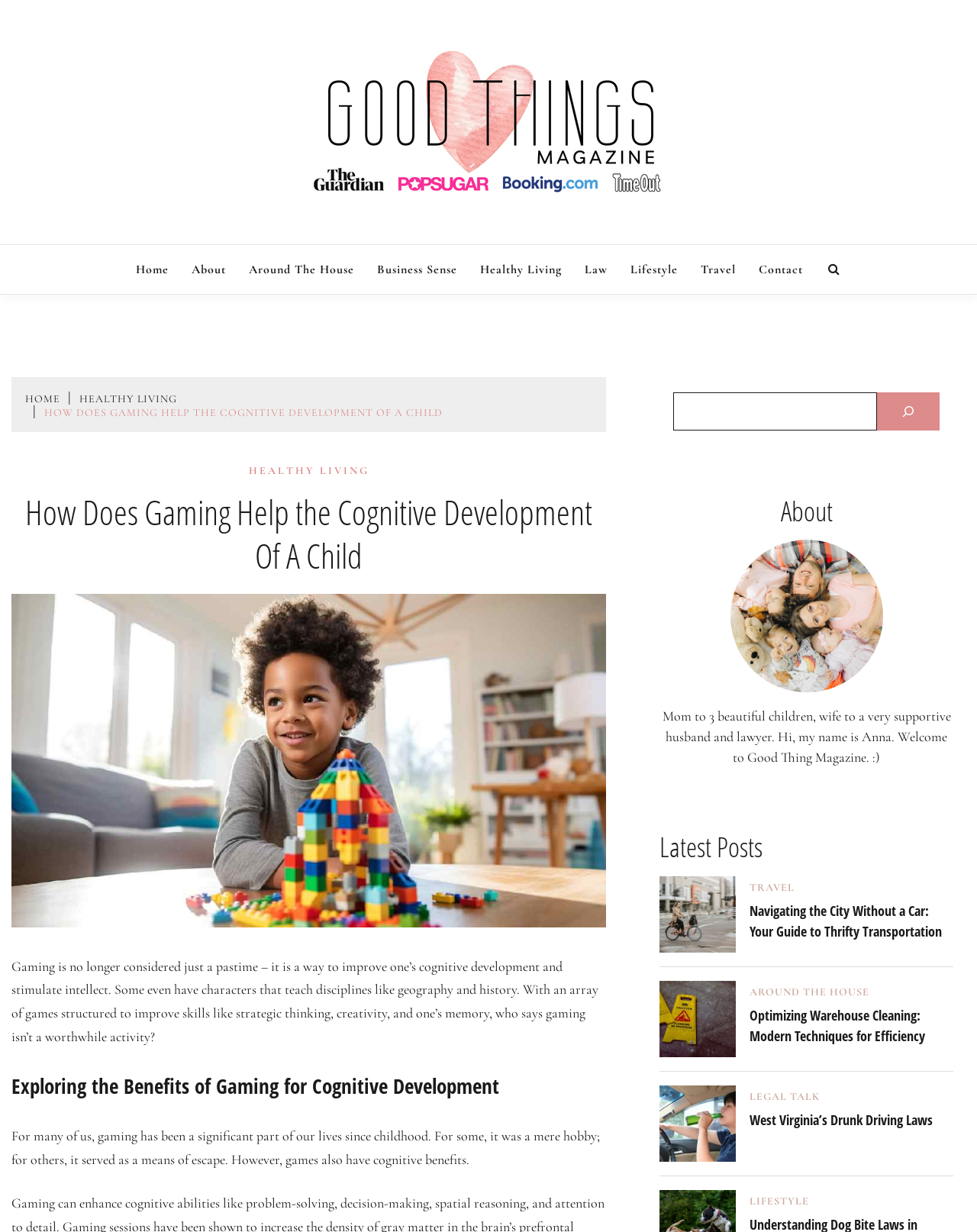Determine the bounding box coordinates for the area that should be clicked to carry out the following instruction: "Read the article 'Navigating the City Without a Car'".

[0.675, 0.711, 0.753, 0.773]